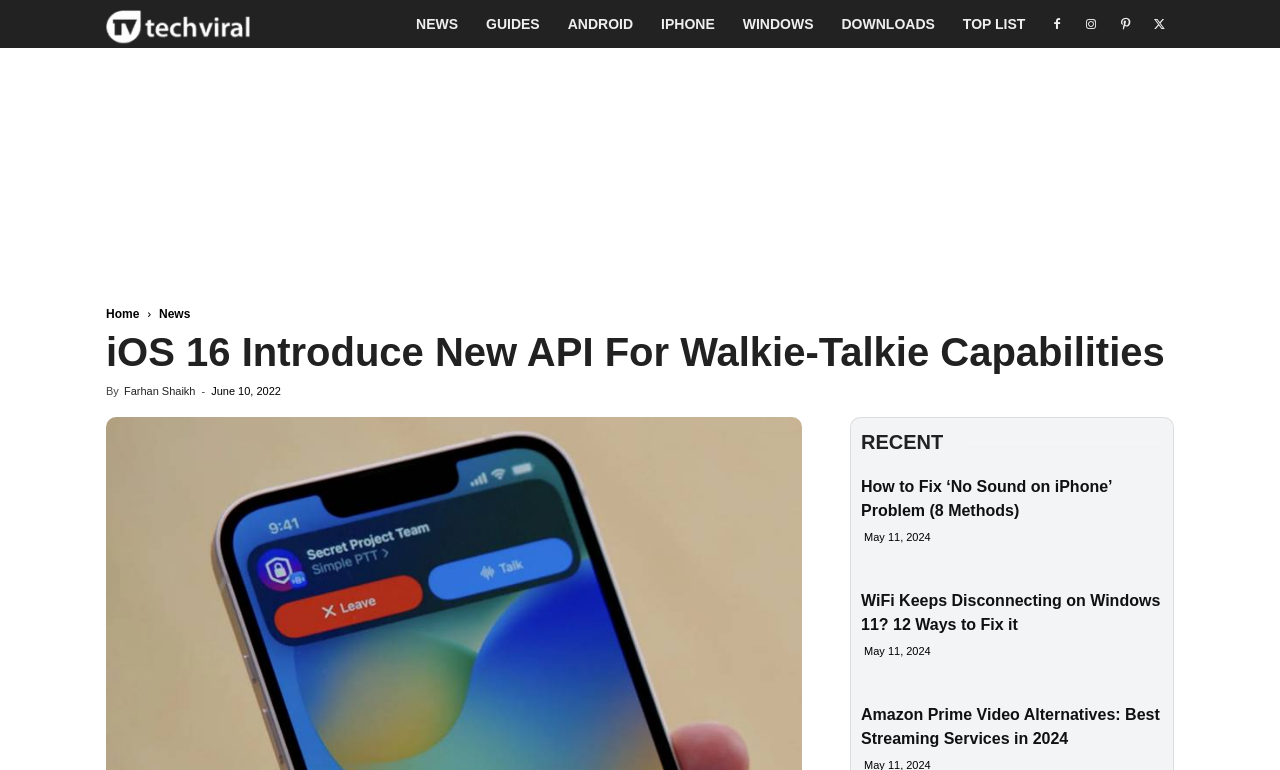Pinpoint the bounding box coordinates of the element to be clicked to execute the instruction: "Read the article 'How to Fix ‘No Sound on iPhone’ Problem (8 Methods)'".

[0.673, 0.621, 0.868, 0.674]